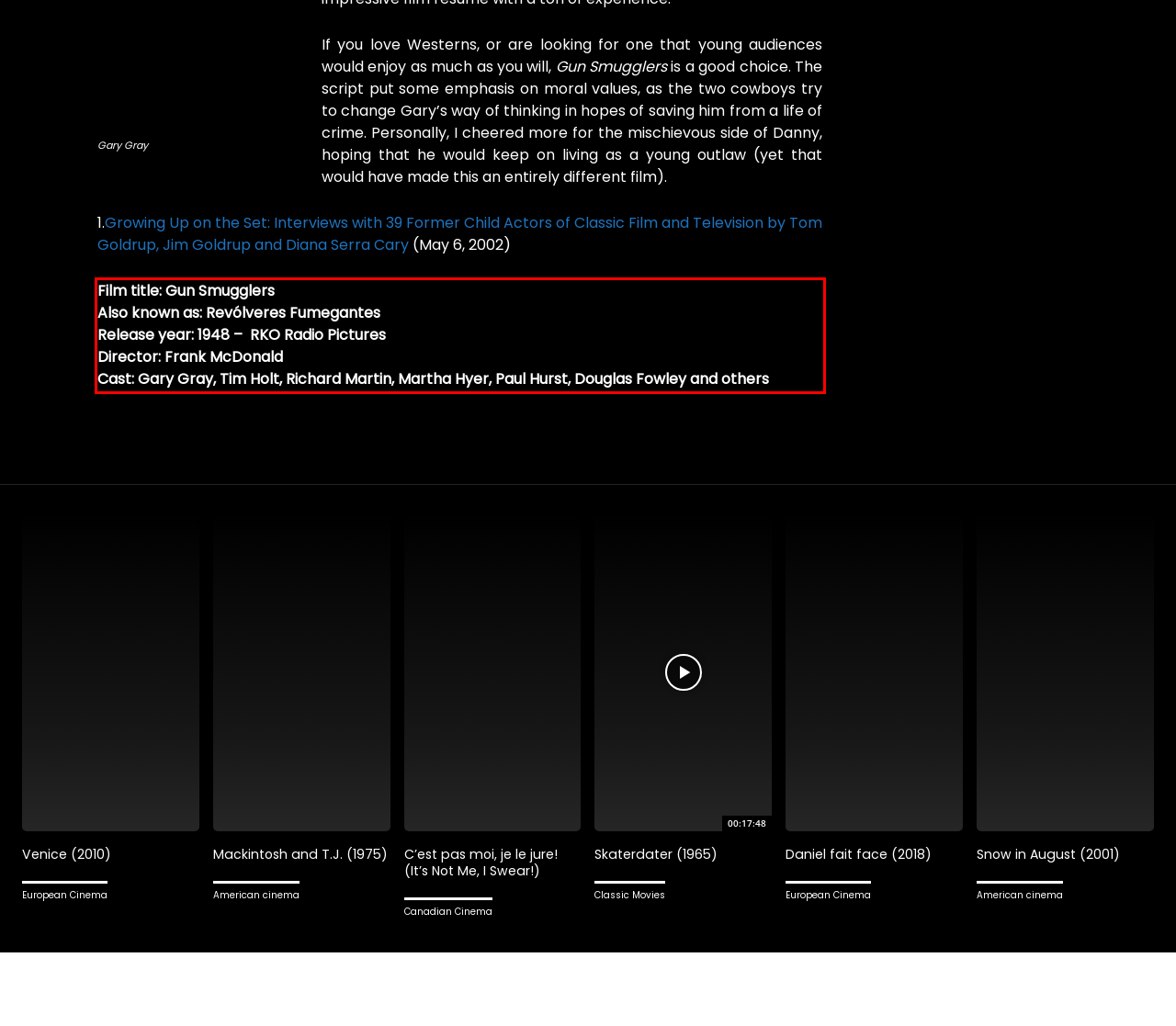Please perform OCR on the UI element surrounded by the red bounding box in the given webpage screenshot and extract its text content.

Film title: Gun Smugglers Also known as: Revólveres Fumegantes Release year: 1948 – RKO Radio Pictures Director: Frank McDonald Cast: Gary Gray, Tim Holt, Richard Martin, Martha Hyer, Paul Hurst, Douglas Fowley and others